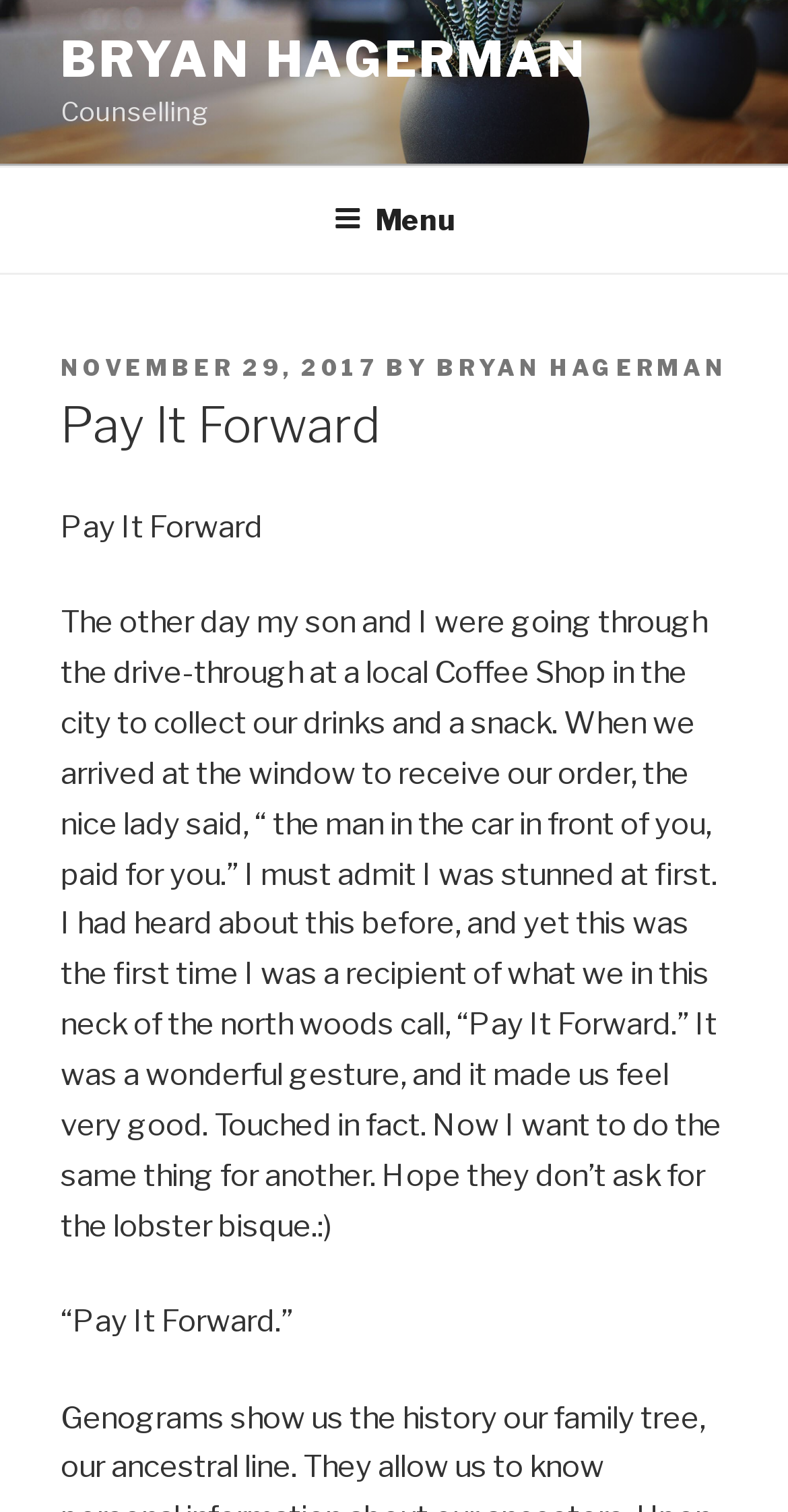Using the information from the screenshot, answer the following question thoroughly:
What is the topic of the article?

The topic of the article is 'Pay It Forward' which is mentioned in the heading 'Pay It Forward' and also in the text of the article.